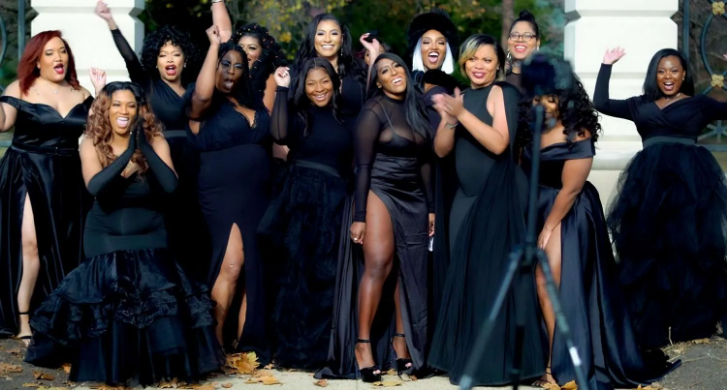Provide a brief response to the question below using a single word or phrase: 
What is the atmosphere of the scene?

Festive